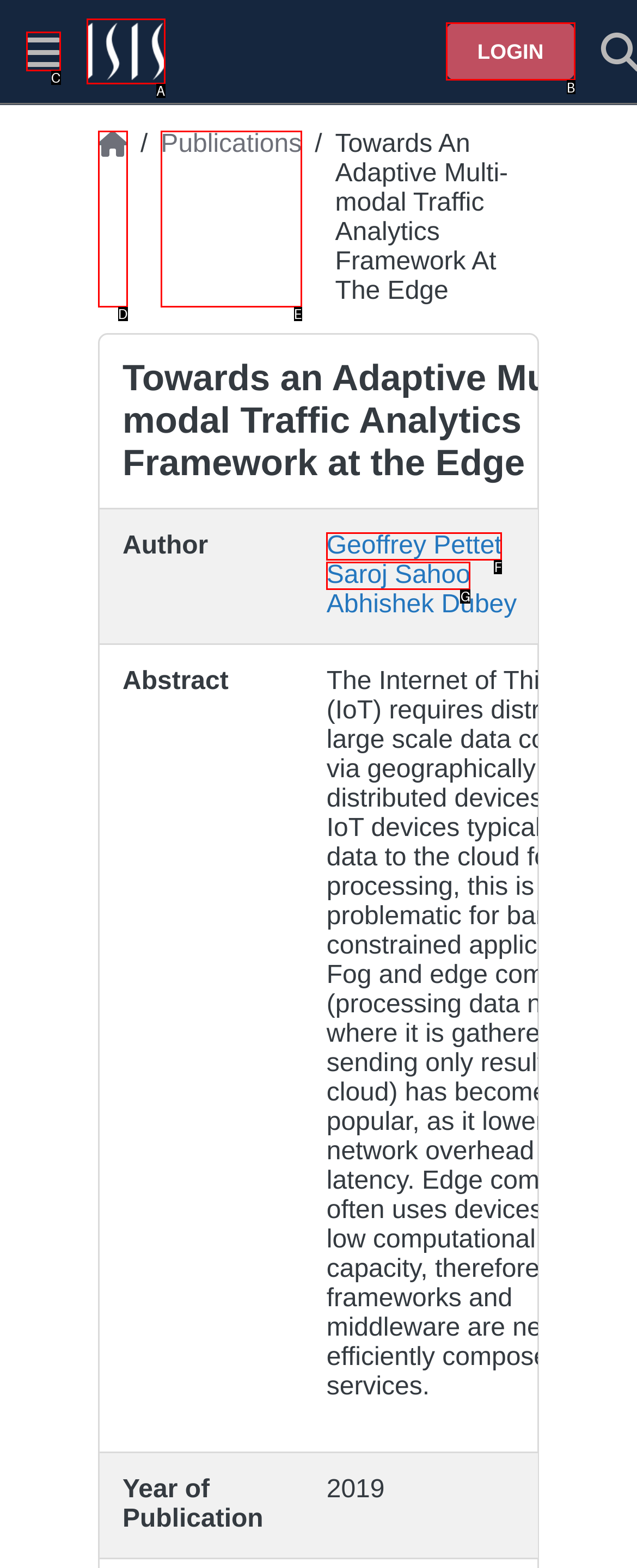Identify the bounding box that corresponds to: aria-label="Show site menu"
Respond with the letter of the correct option from the provided choices.

C